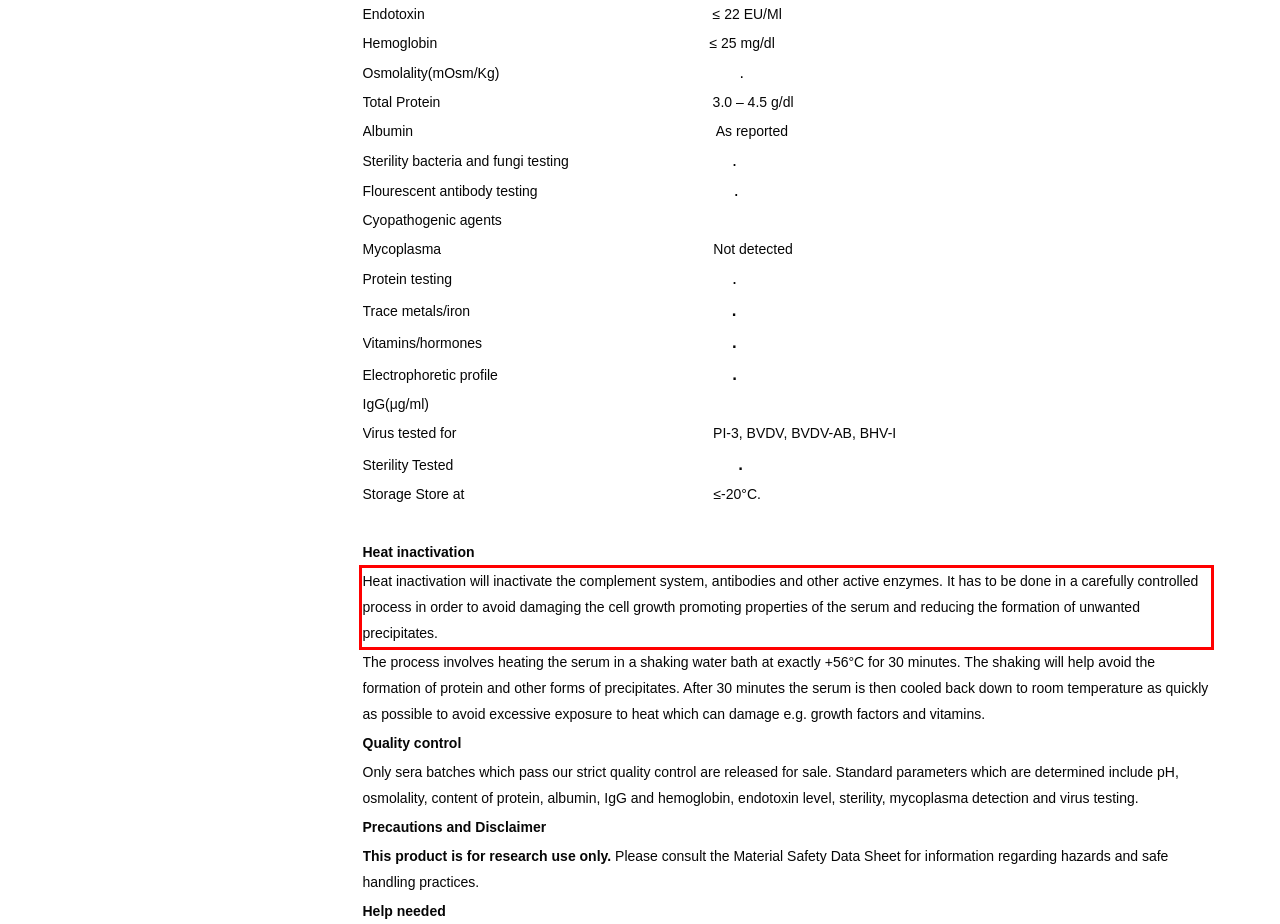You have a screenshot with a red rectangle around a UI element. Recognize and extract the text within this red bounding box using OCR.

Heat inactivation will inactivate the complement system, antibodies and other active enzymes. It has to be done in a carefully controlled process in order to avoid damaging the cell growth promoting properties of the serum and reducing the formation of unwanted precipitates.